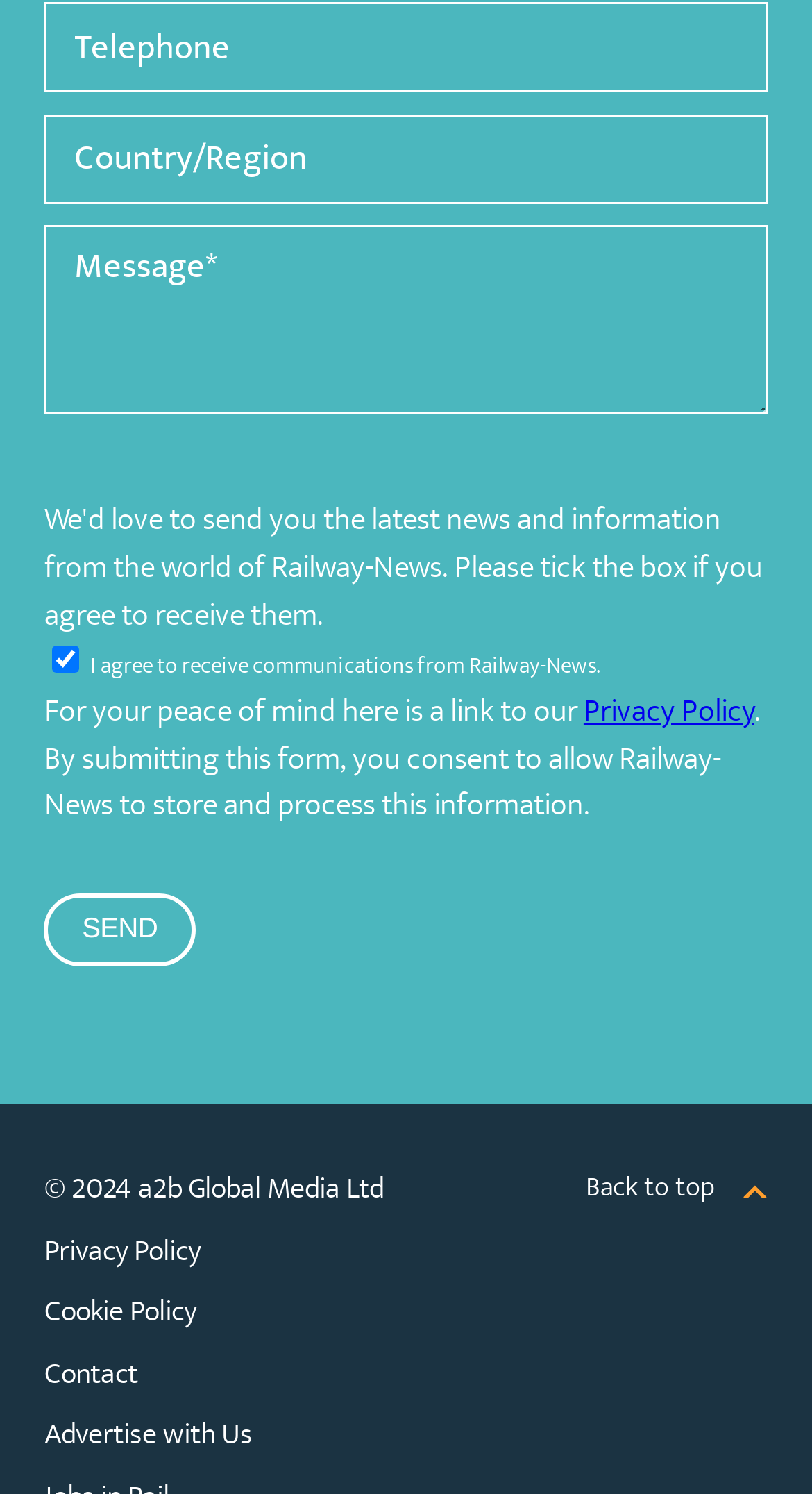What is the link below the checkbox?
Based on the image content, provide your answer in one word or a short phrase.

Privacy Policy